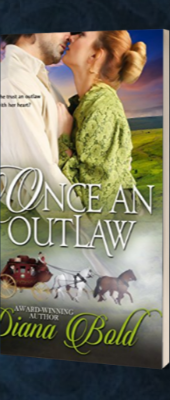Answer the following inquiry with a single word or phrase:
What is the setting of the story?

Historical countryside